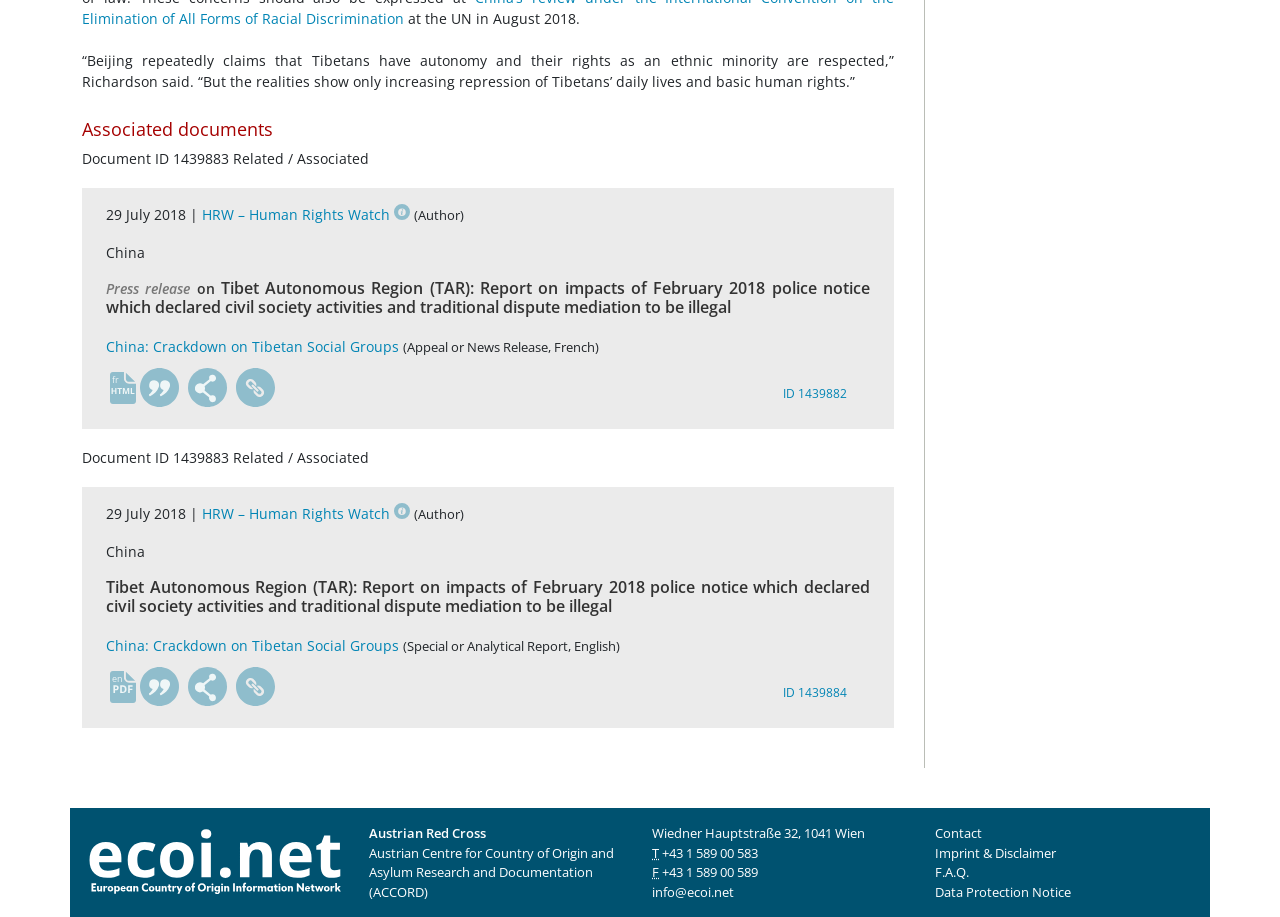Using the description: "parent_node: en title="Permalink"", determine the UI element's bounding box coordinates. Ensure the coordinates are in the format of four float numbers between 0 and 1, i.e., [left, top, right, bottom].

[0.184, 0.728, 0.216, 0.771]